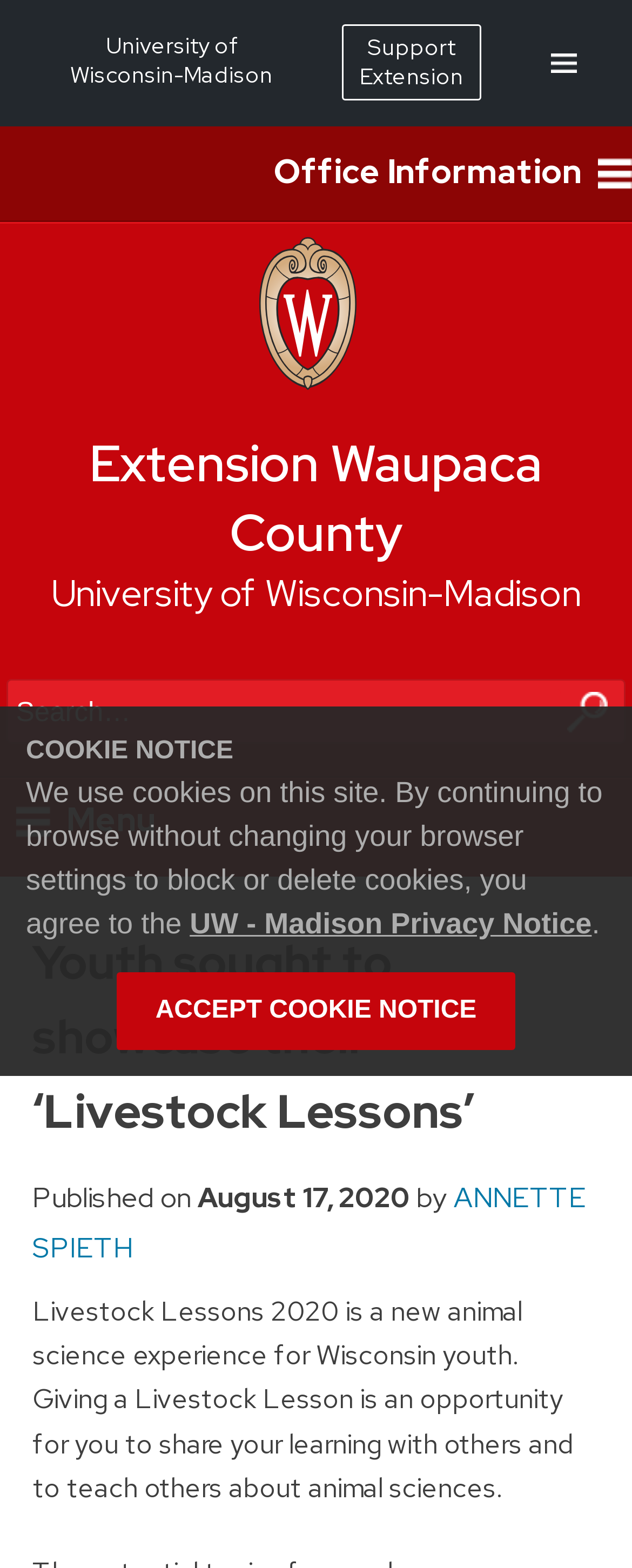Analyze and describe the webpage in a detailed narrative.

The webpage appears to be an article or blog post from the University of Wisconsin-Madison's Extension Waupaca County website. At the top of the page, there is a cookie notice dialog with a heading, a paragraph of text, a link to the UW-Madison Privacy Notice, and an "Accept cookie notice" button.

Below the cookie notice, there are several headings and links related to the University of Wisconsin-Madison and Extension Waupaca County. There is also a search bar with a search button at the top right corner of the page.

The main content of the page is an article with a heading "Youth sought to showcase their ‘Livestock Lessons’" and a subheading "Published on August 17, 2020 by ANNETTE SPIETH". The article text describes Livestock Lessons 2020 as a new animal science experience for Wisconsin youth, where participants can share their learning with others and teach about animal sciences.

There are several images on the page, including a menu icon at the top right corner, a University of Wisconsin-Madison logo, and another menu icon within the article. The page also has several links to other websites and pages, including the University of Wisconsin-Madison and Support Extension.